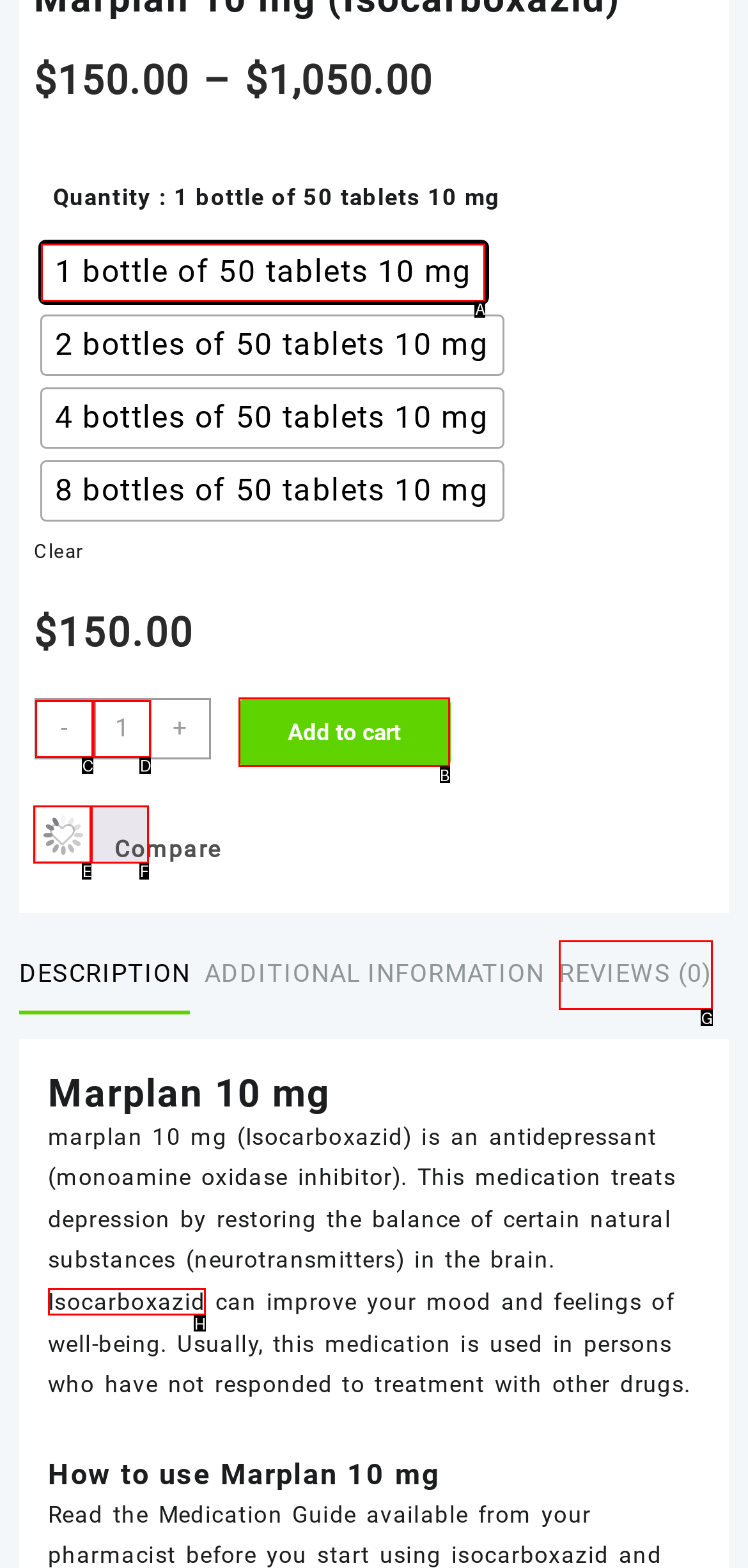Given the instruction: Add Marplan 10 mg to cart, which HTML element should you click on?
Answer with the letter that corresponds to the correct option from the choices available.

B